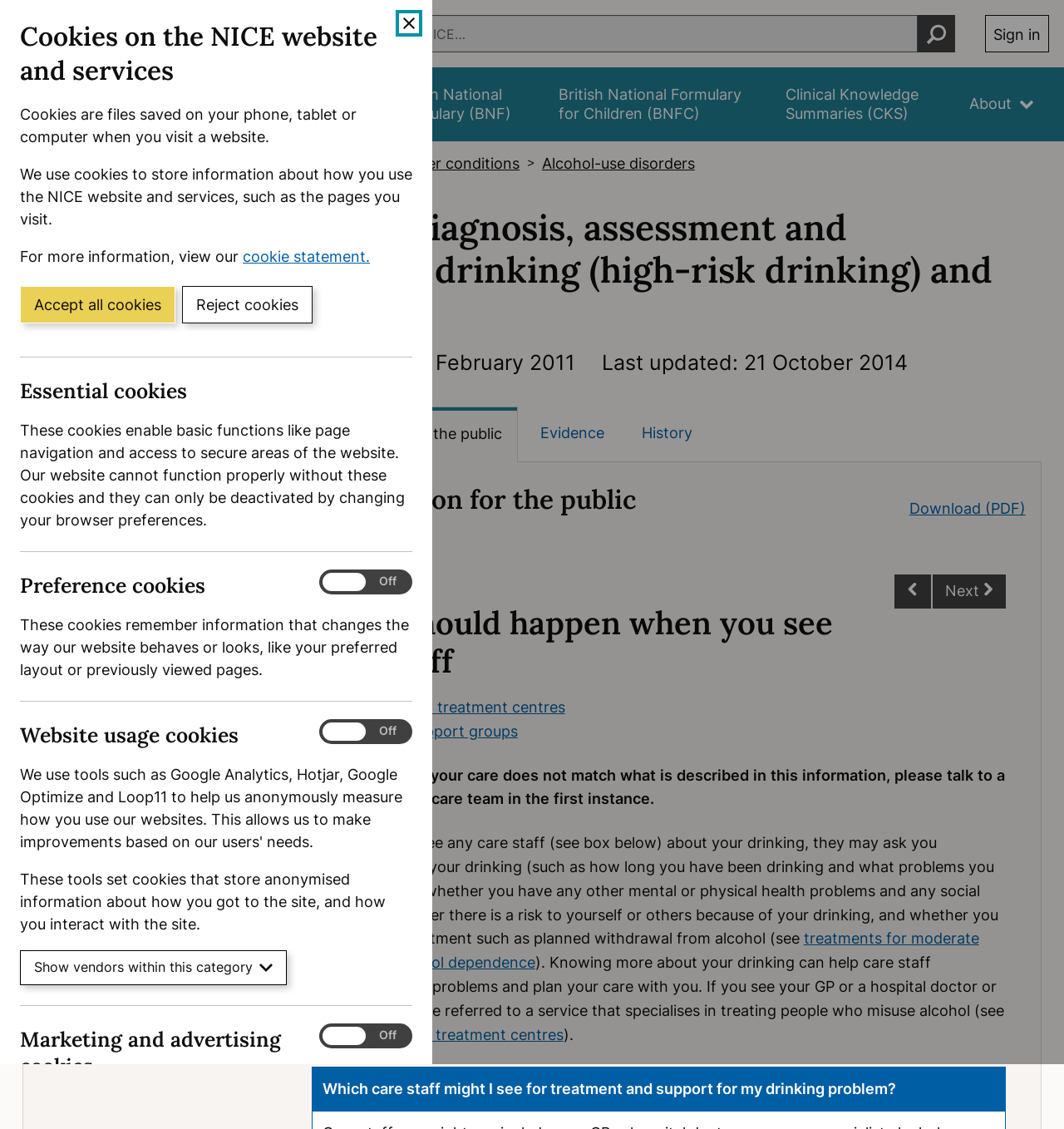Please mark the bounding box coordinates of the area that should be clicked to carry out the instruction: "Sign in".

[0.926, 0.013, 0.986, 0.046]